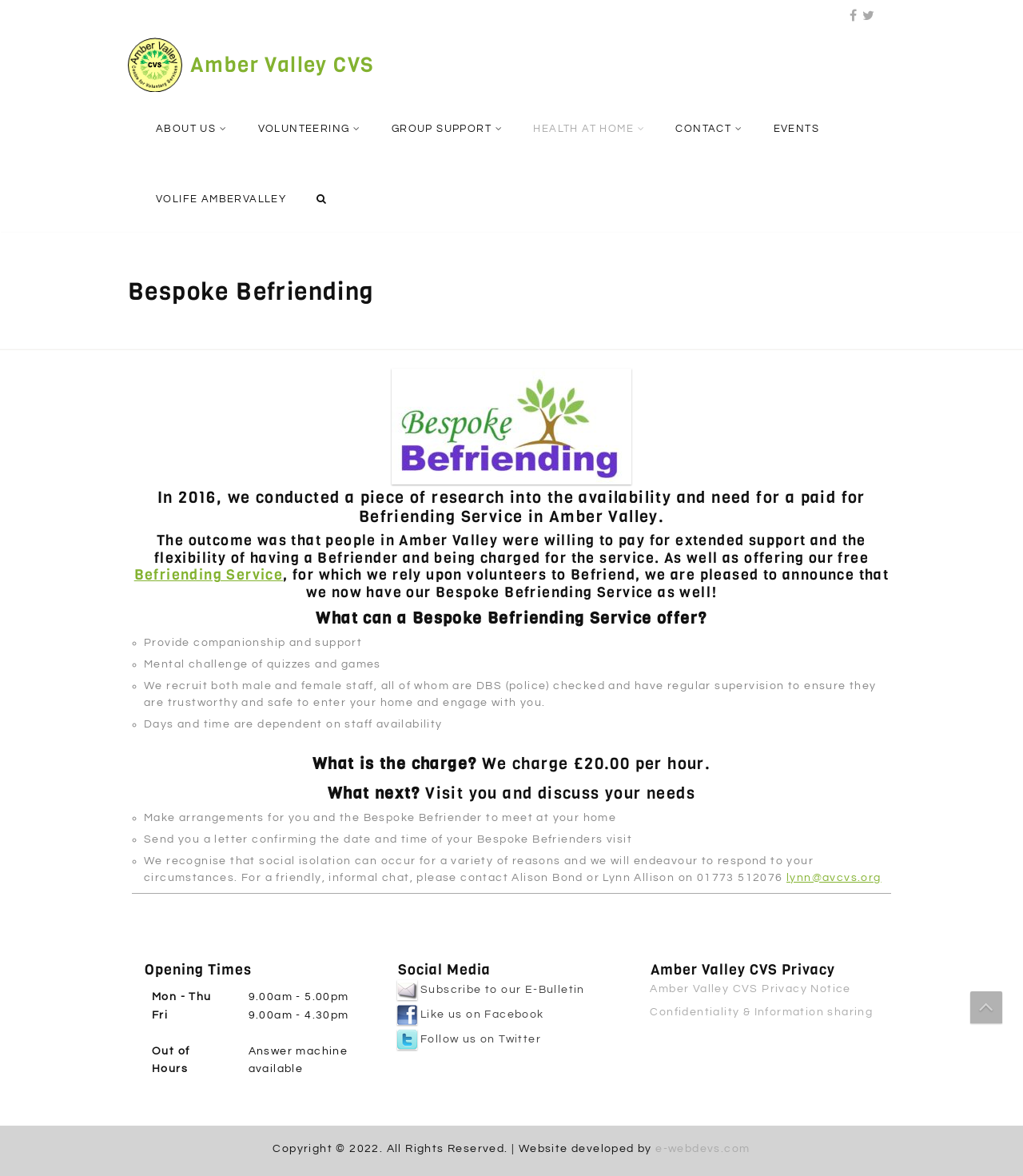Please find the main title text of this webpage.

Amber Valley CVS